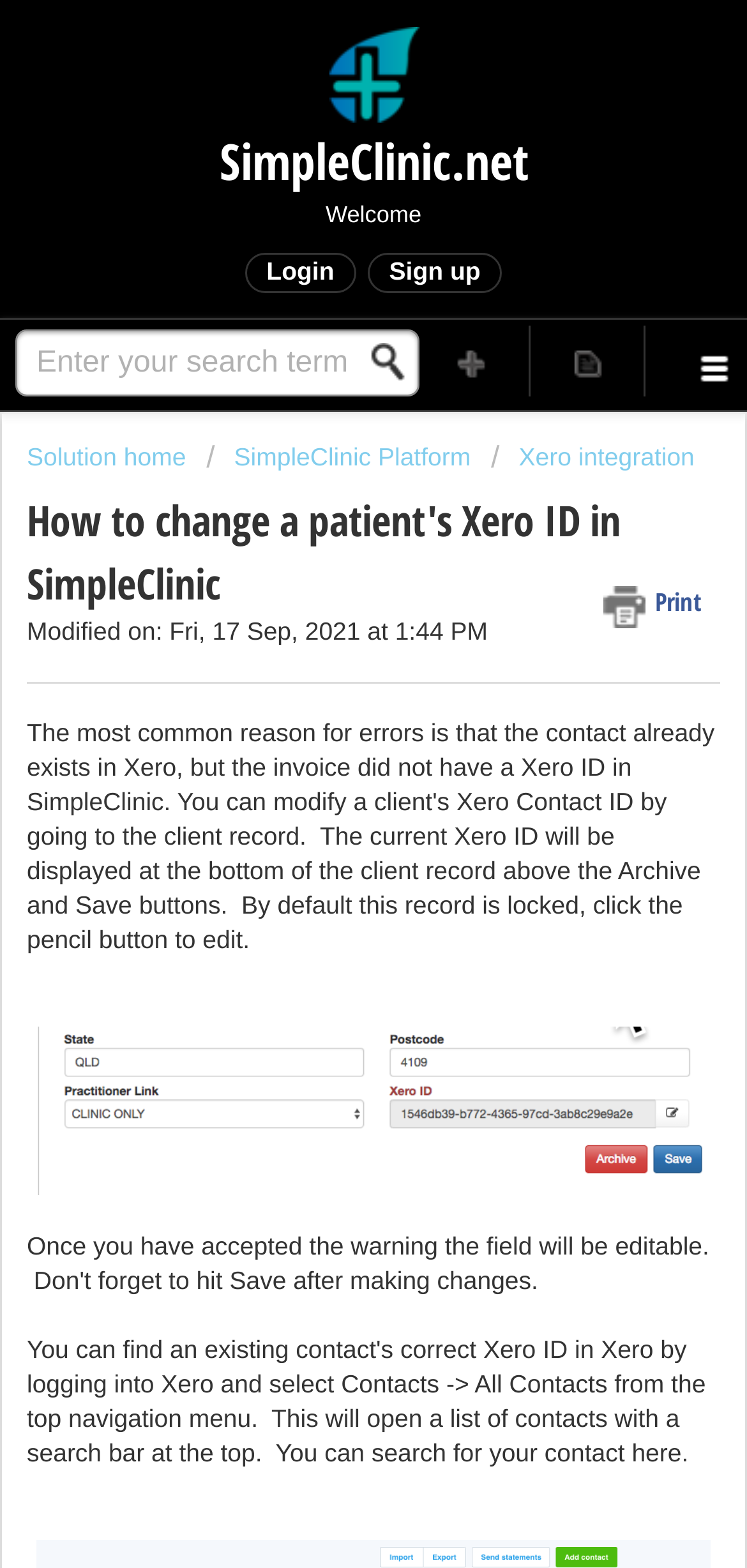Identify the bounding box coordinates of the area that should be clicked in order to complete the given instruction: "Search for a patient". The bounding box coordinates should be four float numbers between 0 and 1, i.e., [left, top, right, bottom].

[0.021, 0.21, 0.56, 0.253]